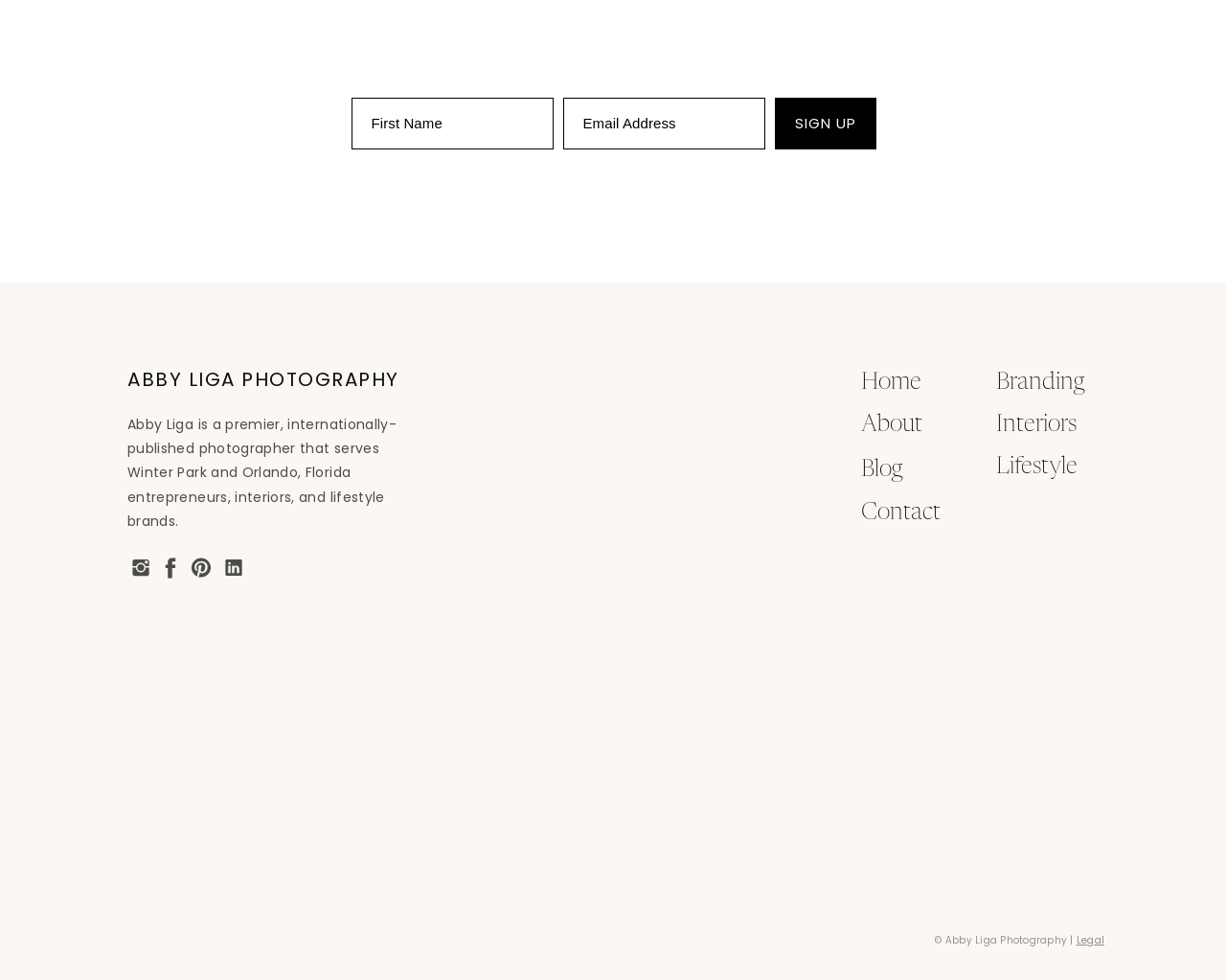Determine the bounding box coordinates of the area to click in order to meet this instruction: "Explore lifestyle photography".

[0.812, 0.461, 0.888, 0.496]